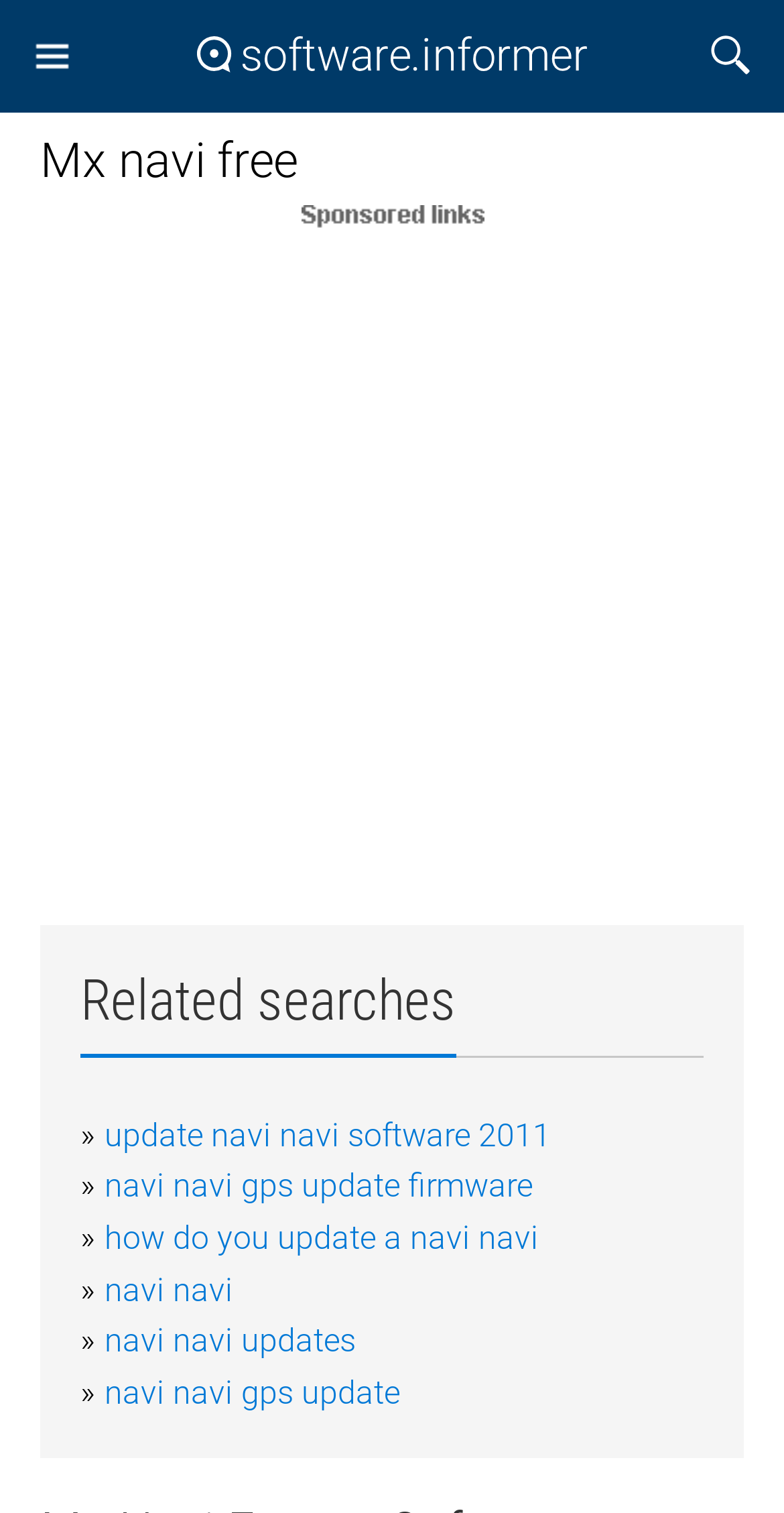What type of content is displayed below the main heading?
Based on the content of the image, thoroughly explain and answer the question.

Below the main heading, an iframe is displayed which contains an advertisement, indicating that the content below the main heading is an advertisement.